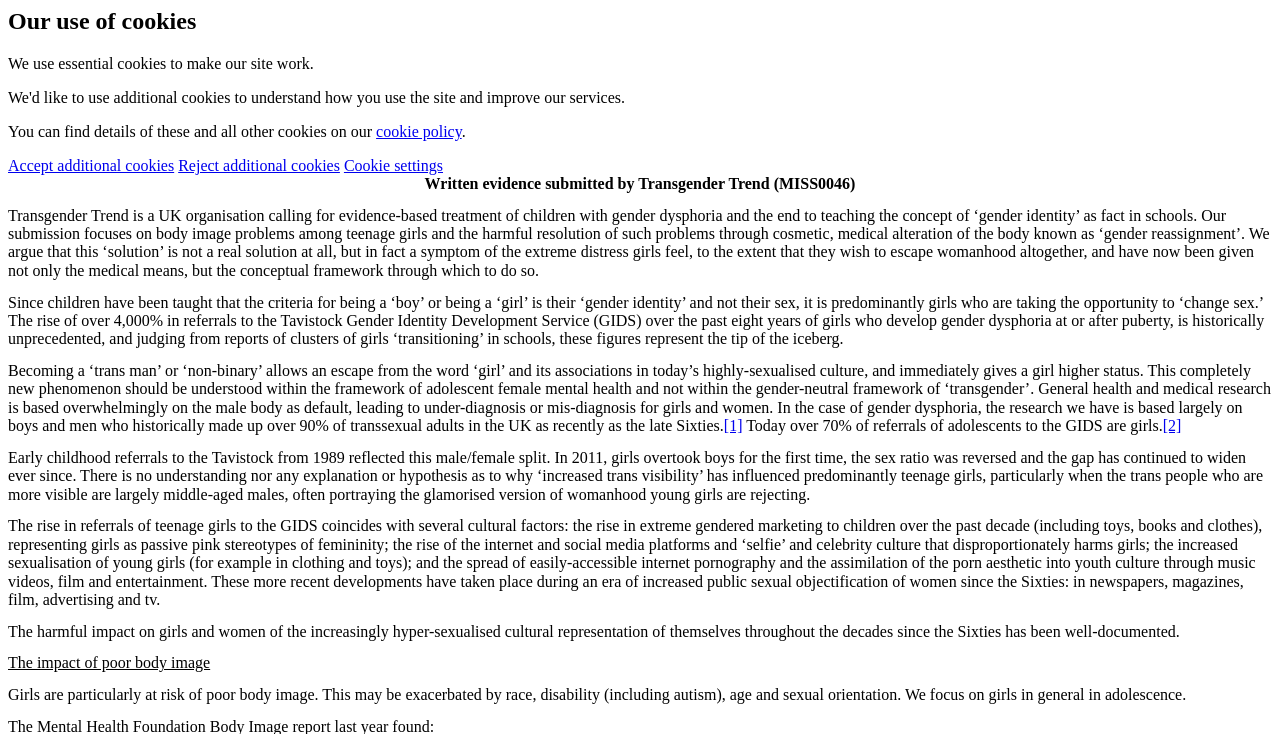Determine the bounding box coordinates for the UI element with the following description: "Accept additional cookies". The coordinates should be four float numbers between 0 and 1, represented as [left, top, right, bottom].

[0.006, 0.214, 0.136, 0.237]